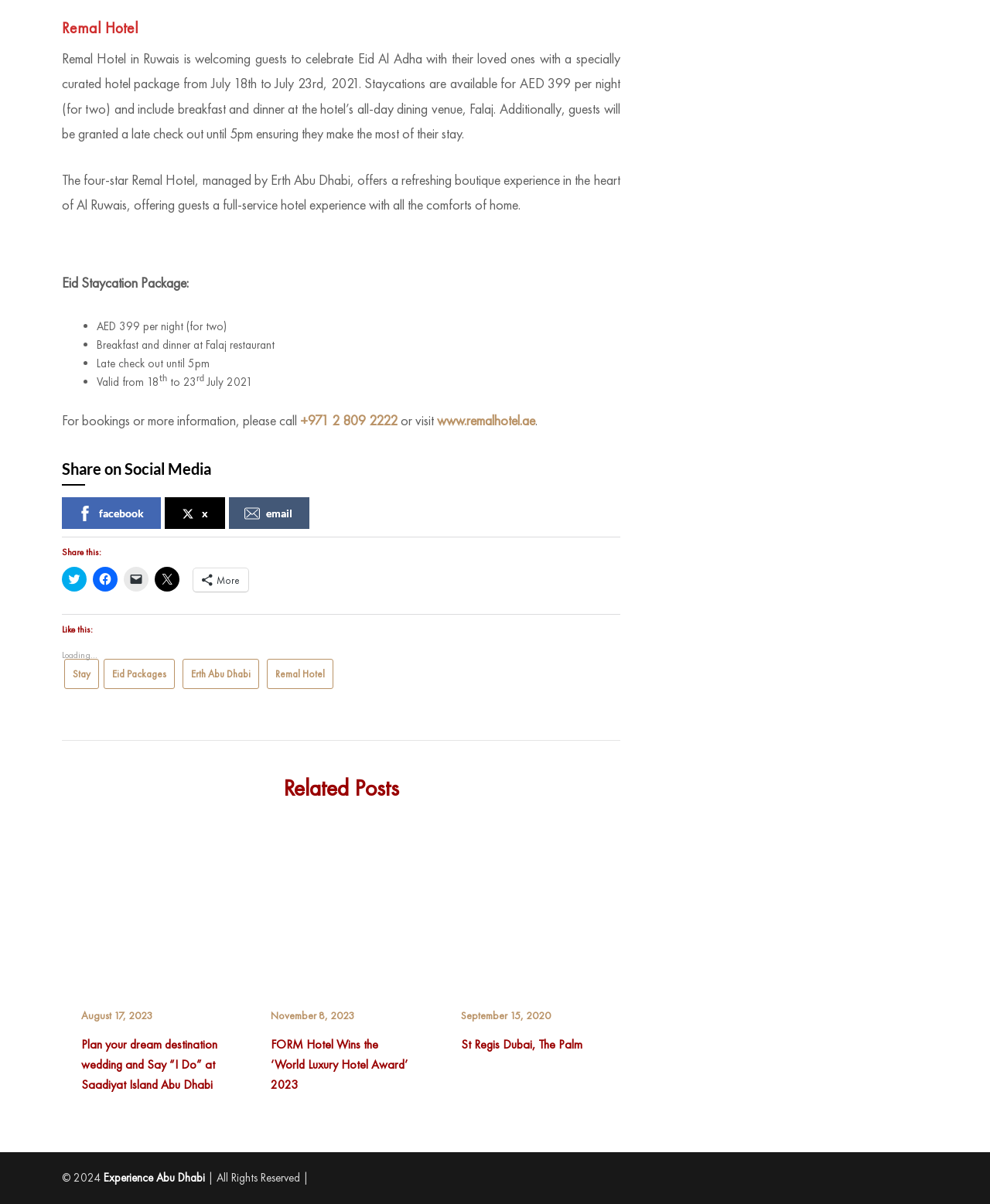Please identify the bounding box coordinates of the element's region that should be clicked to execute the following instruction: "Book Eid Staycation Package". The bounding box coordinates must be four float numbers between 0 and 1, i.e., [left, top, right, bottom].

[0.062, 0.228, 0.191, 0.242]